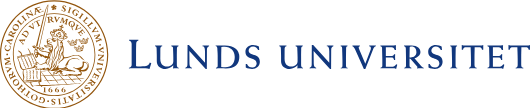Please provide a detailed answer to the question below based on the screenshot: 
What does the seated figure in the emblem represent?

The emblem of Lund University includes a seated figure representing science or wisdom, adorned in robes, which is a symbolic representation of the university's values and mission.